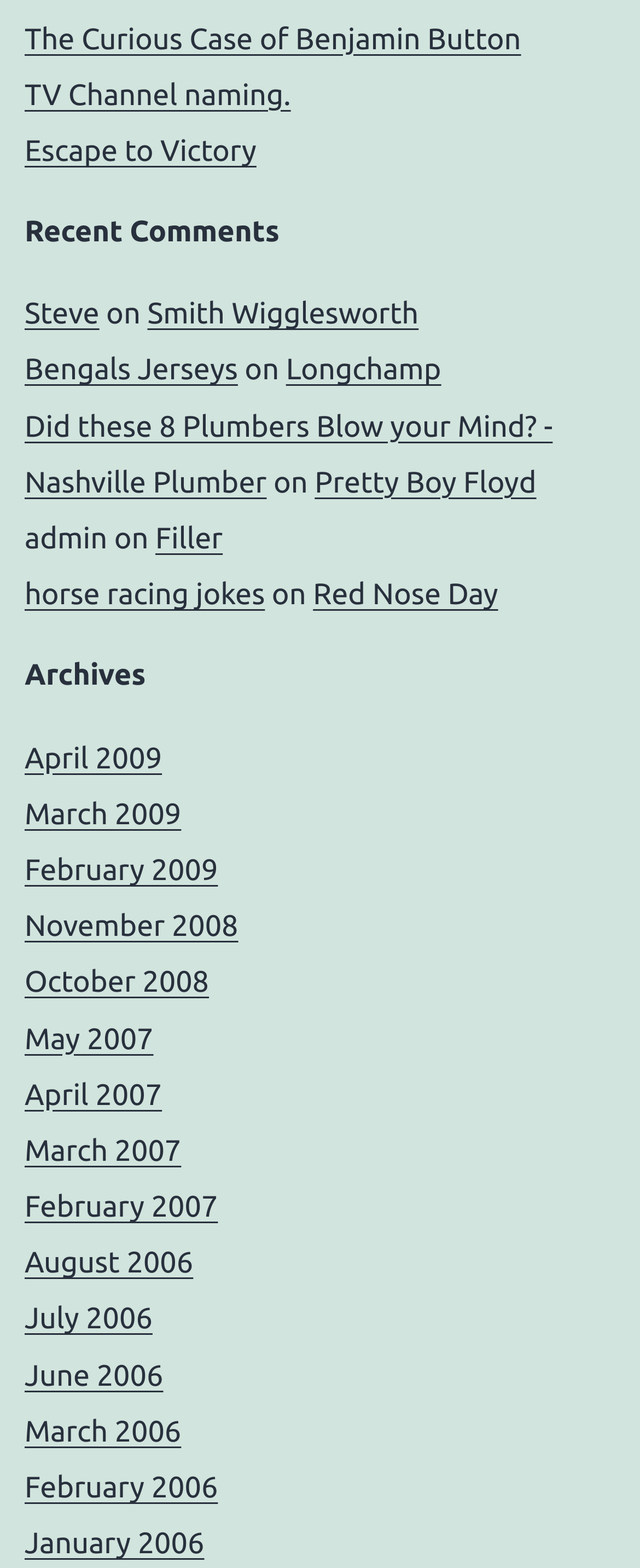Provide the bounding box coordinates of the UI element that matches the description: "Smith Wigglesworth".

[0.23, 0.19, 0.654, 0.211]